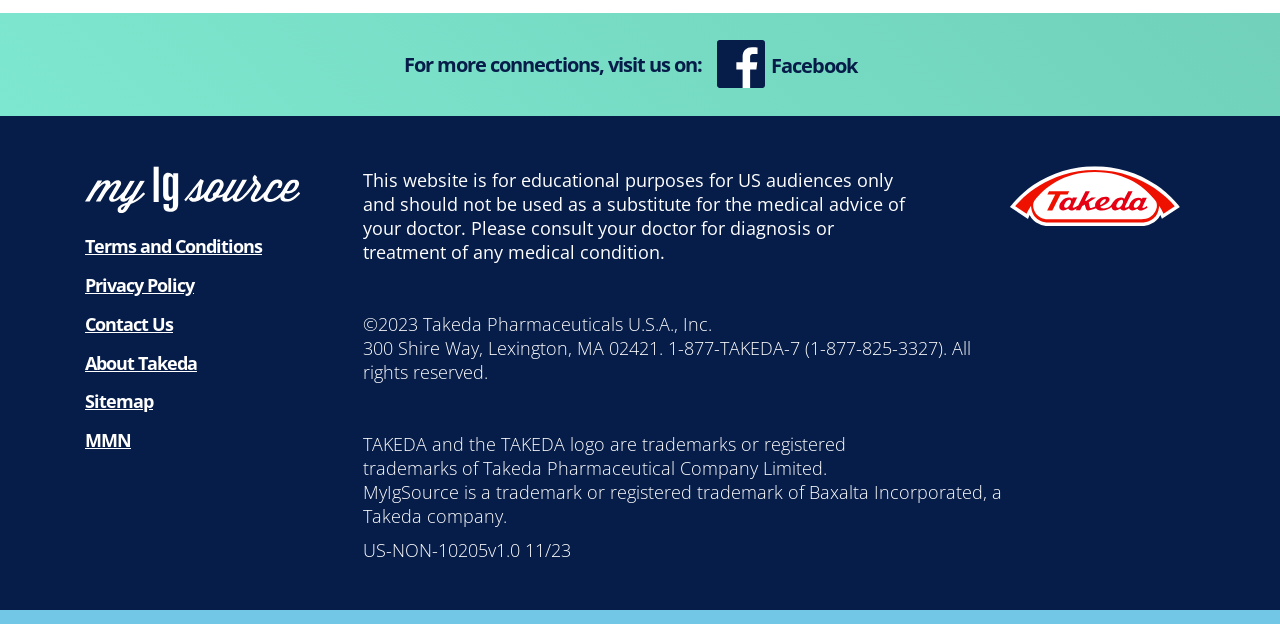Answer the question with a brief word or phrase:
What is the logo on the top left corner?

MyIgSource logo